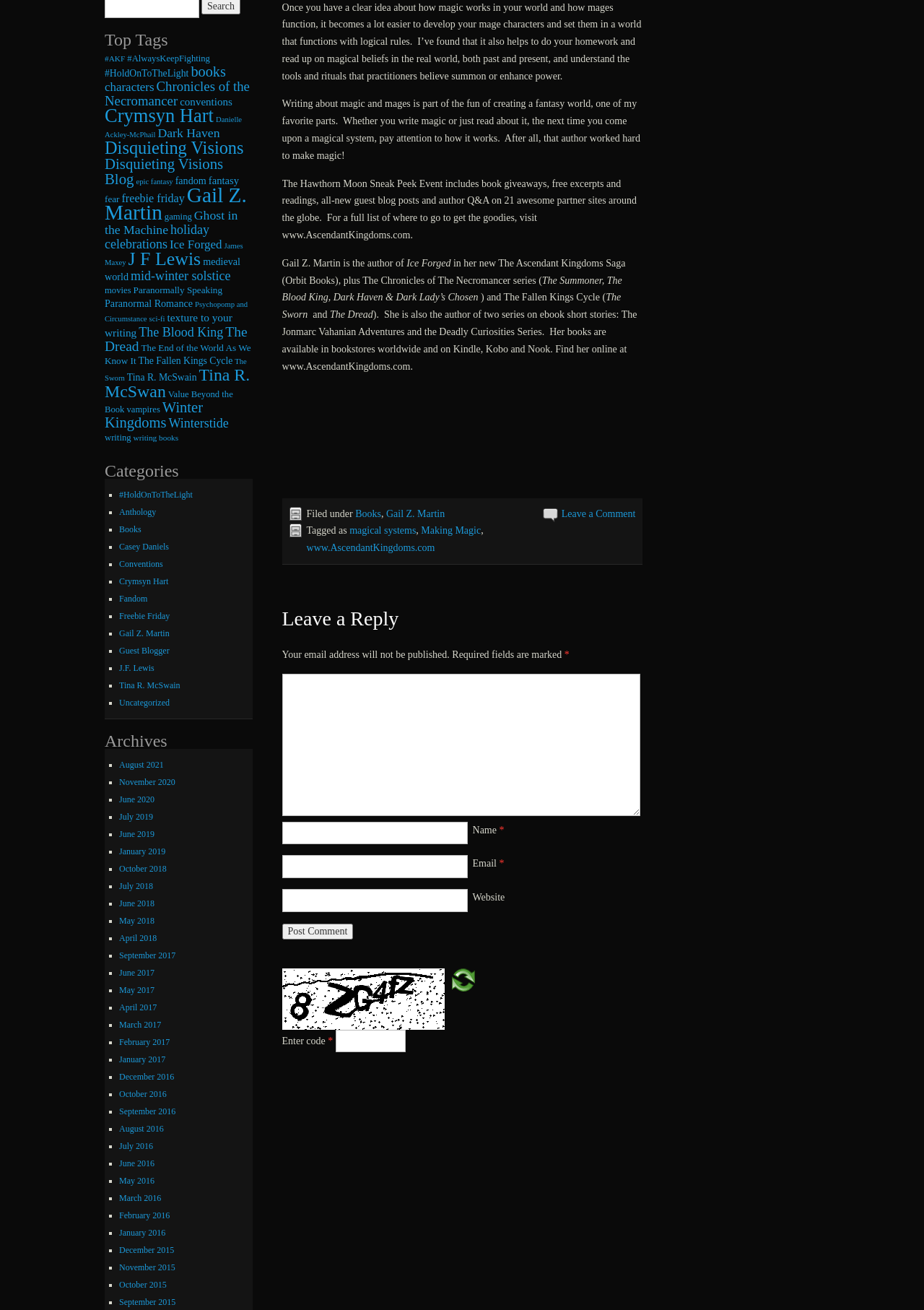Please specify the bounding box coordinates of the clickable region to carry out the following instruction: "Post a reply". The coordinates should be four float numbers between 0 and 1, in the format [left, top, right, bottom].

[0.305, 0.705, 0.382, 0.717]